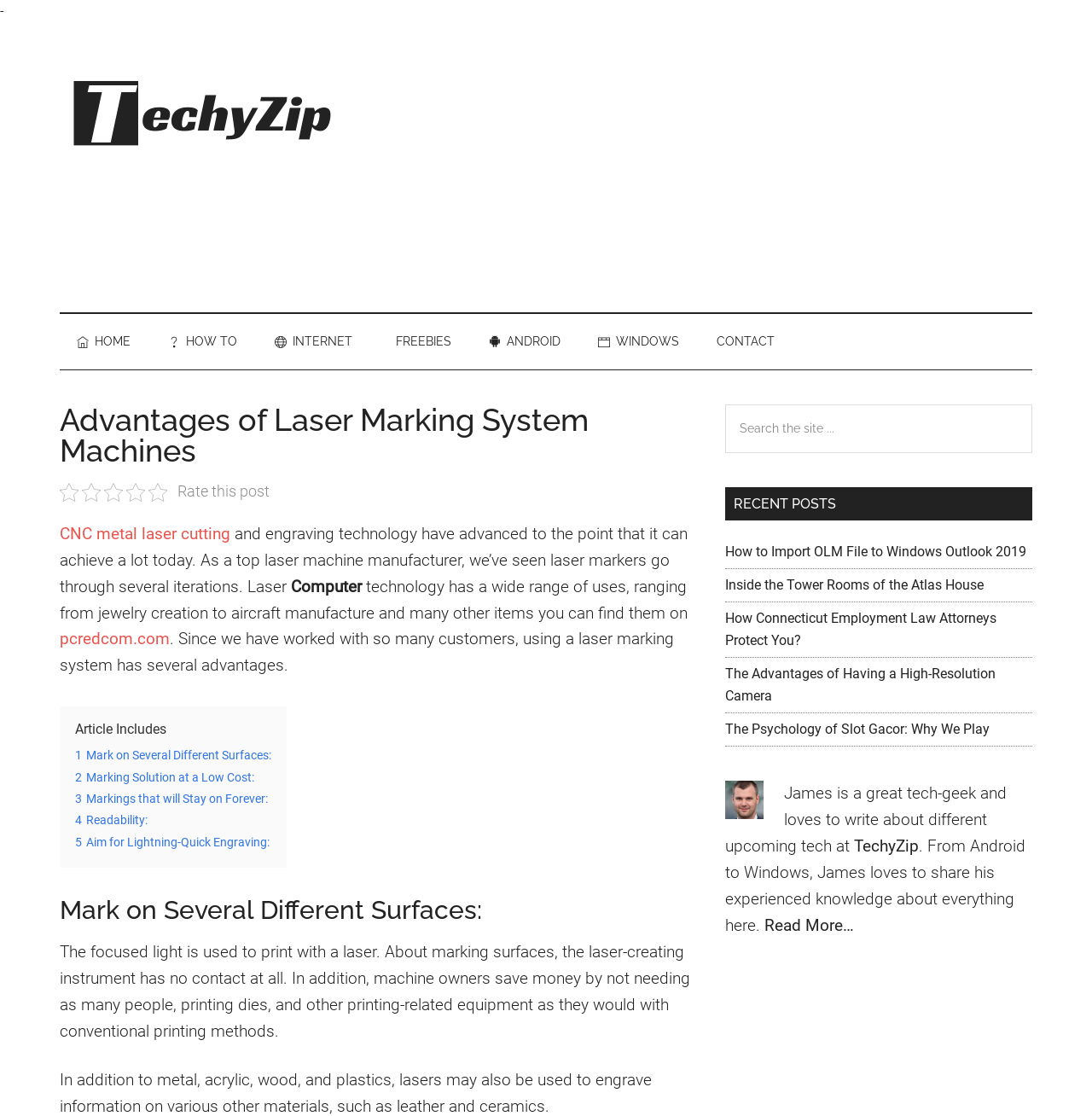Please provide a brief answer to the following inquiry using a single word or phrase:
What materials can be engraved using laser technology?

Metal, acrylic, wood, plastics, leather, ceramics